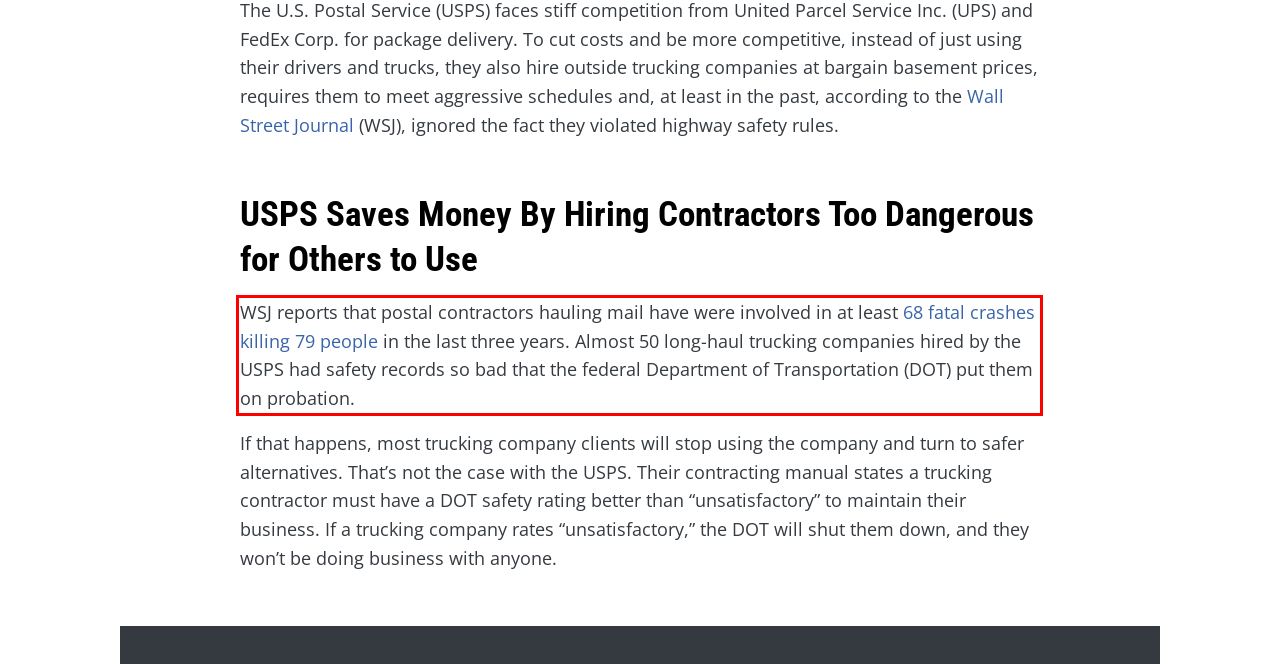Locate the red bounding box in the provided webpage screenshot and use OCR to determine the text content inside it.

WSJ reports that postal contractors hauling mail have were involved in at least 68 fatal crashes killing 79 people in the last three years. Almost 50 long-haul trucking companies hired by the USPS had safety records so bad that the federal Department of Transportation (DOT) put them on probation.